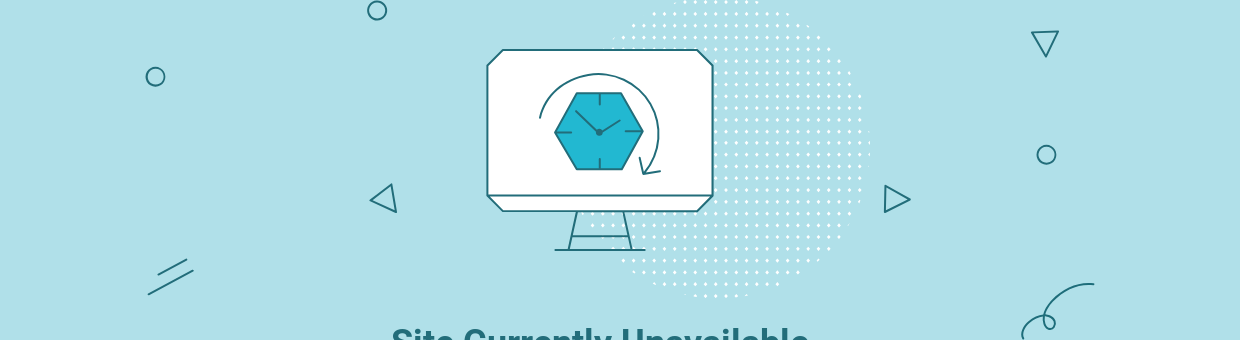What is the status of the website?
Could you answer the question in a detailed manner, providing as much information as possible?

The text 'Site Currently Unavailable' is prominently displayed in a bold, dark font below the monitor, conveying a clear message to users that the website is temporarily inaccessible, which is the main purpose of this image.